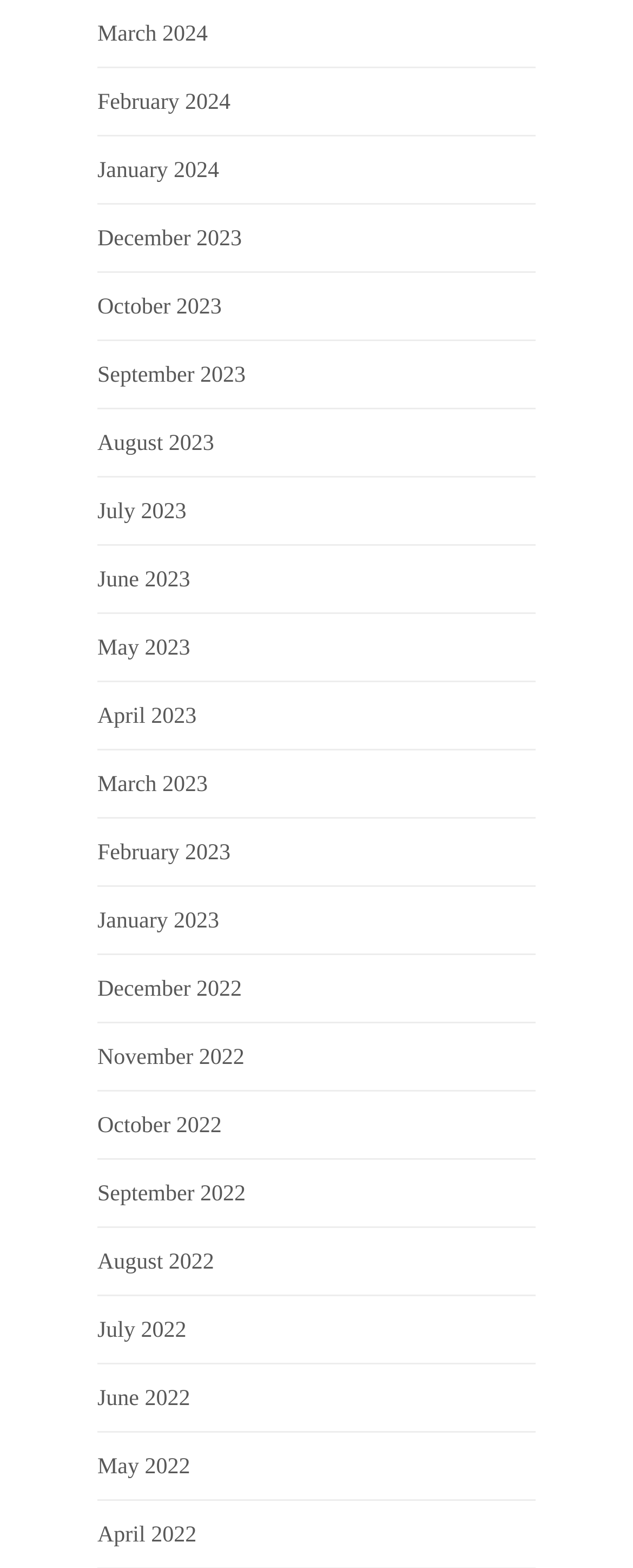Find the bounding box coordinates for the HTML element described as: "May 2022". The coordinates should consist of four float values between 0 and 1, i.e., [left, top, right, bottom].

[0.154, 0.928, 0.3, 0.944]